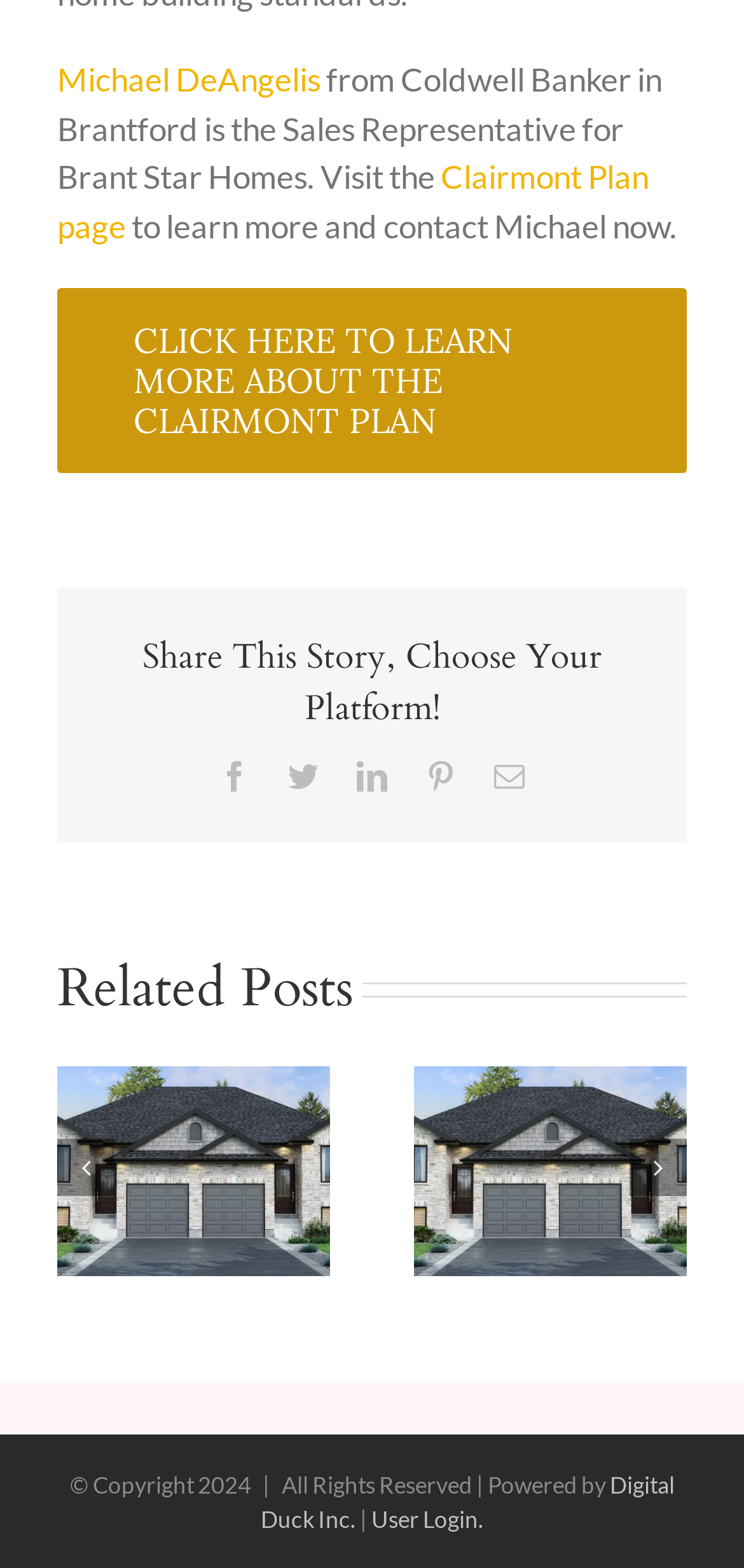Determine the bounding box for the HTML element described here: "Michael DeAngelis". The coordinates should be given as [left, top, right, bottom] with each number being a float between 0 and 1.

[0.077, 0.038, 0.431, 0.063]